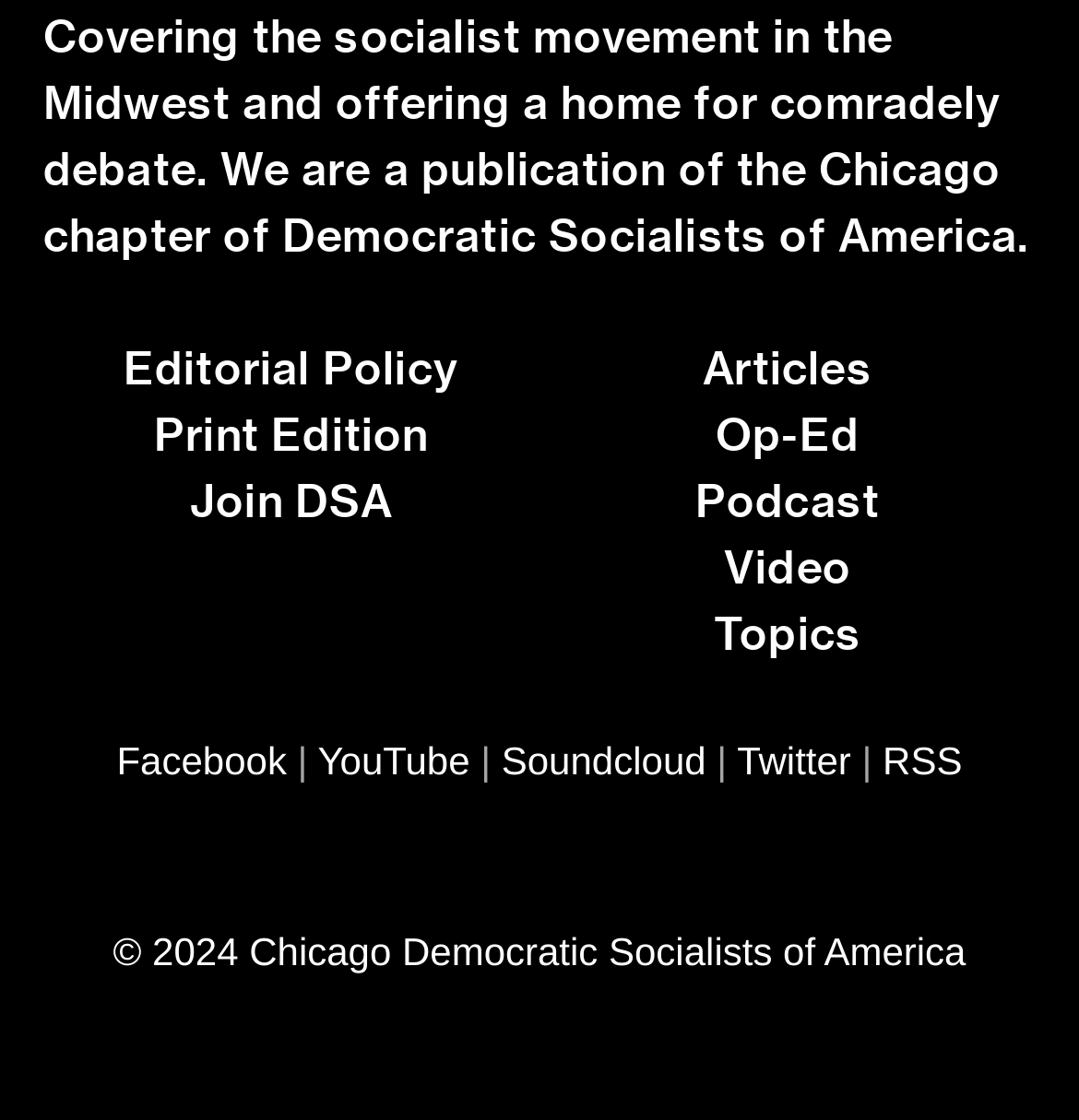Please identify the bounding box coordinates of the element I should click to complete this instruction: 'Visit the Chicago Democratic Socialists of America website'. The coordinates should be given as four float numbers between 0 and 1, like this: [left, top, right, bottom].

[0.231, 0.83, 0.895, 0.869]